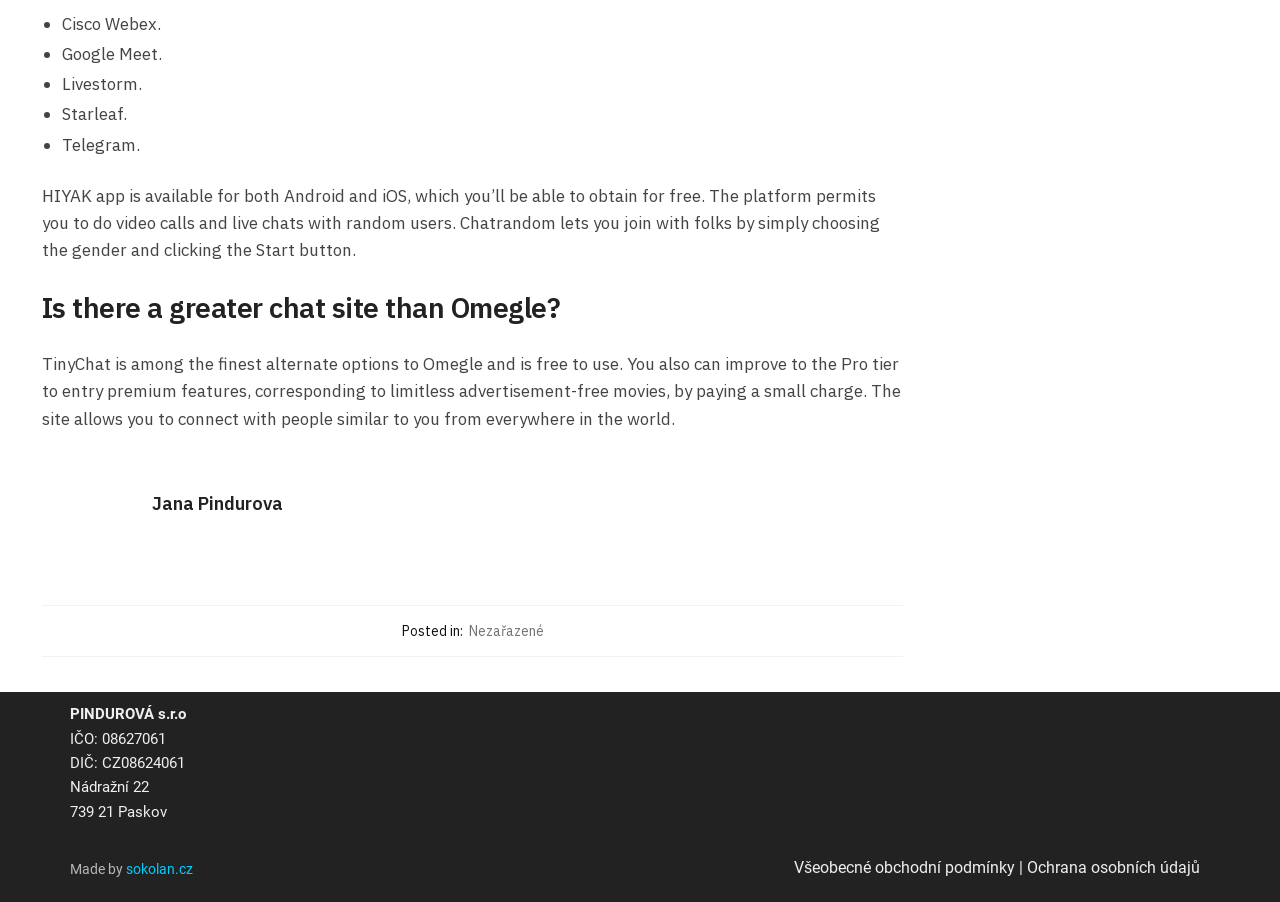What is the author of the post?
We need a detailed and exhaustive answer to the question. Please elaborate.

The question is asking about the author of the post mentioned in the webpage. After carefully reading the webpage content, I found that the author of the post is Jana Pindurova, which is mentioned in the 'Posted in:' section.